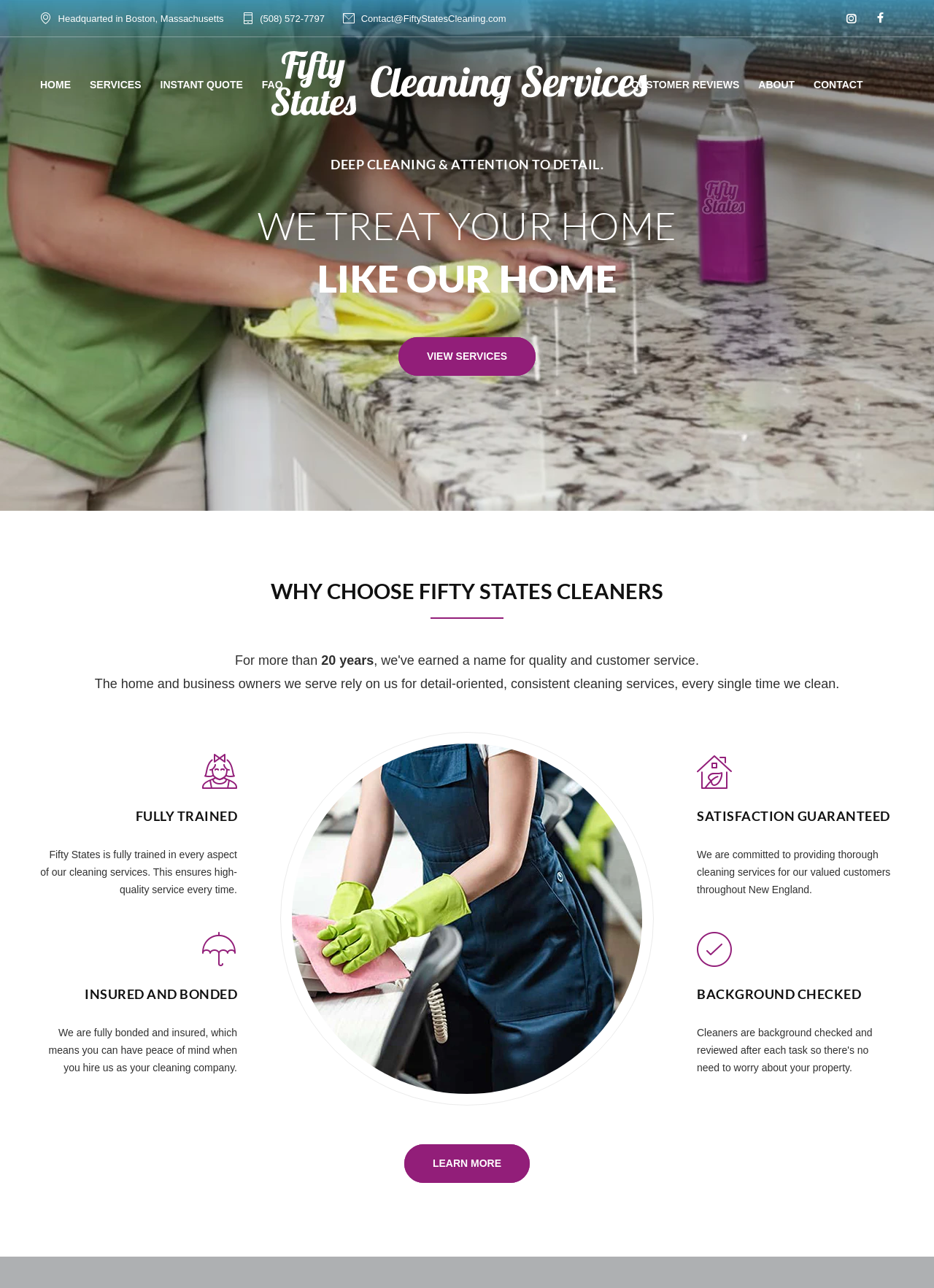Determine the bounding box coordinates of the clickable element necessary to fulfill the instruction: "Click the 'HOME' link". Provide the coordinates as four float numbers within the 0 to 1 range, i.e., [left, top, right, bottom].

[0.043, 0.053, 0.076, 0.077]